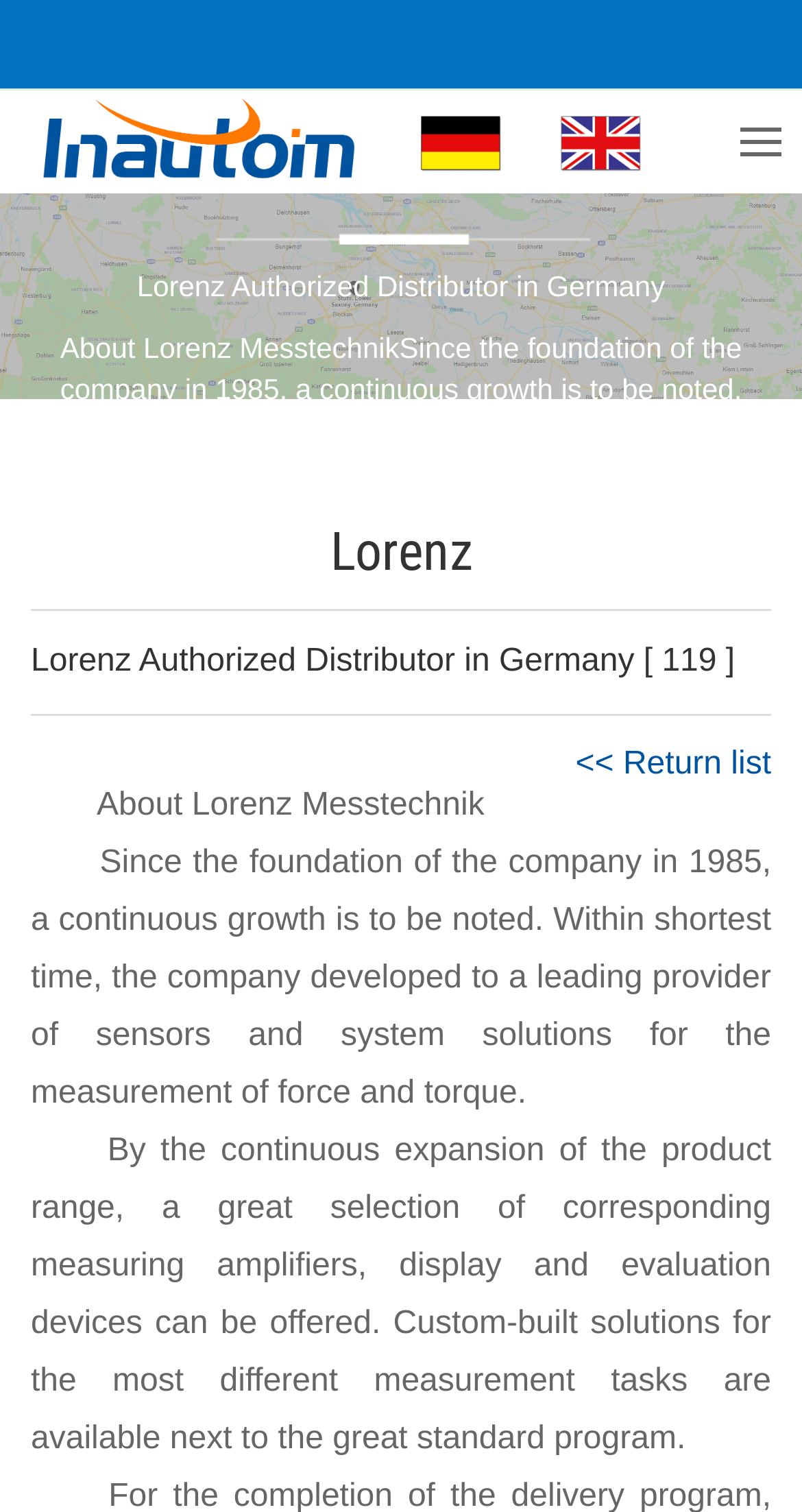Look at the image and answer the question in detail:
What is the purpose of the company?

The purpose of the company is obtained from the StaticText element with the text 'Since the foundation of the company in 1985, a continuous growth is to be noted. Within shortest time, the company developed to a leading provider of sensors and system solutions for the measurement of force and torque.' at coordinates [0.038, 0.559, 0.962, 0.735].